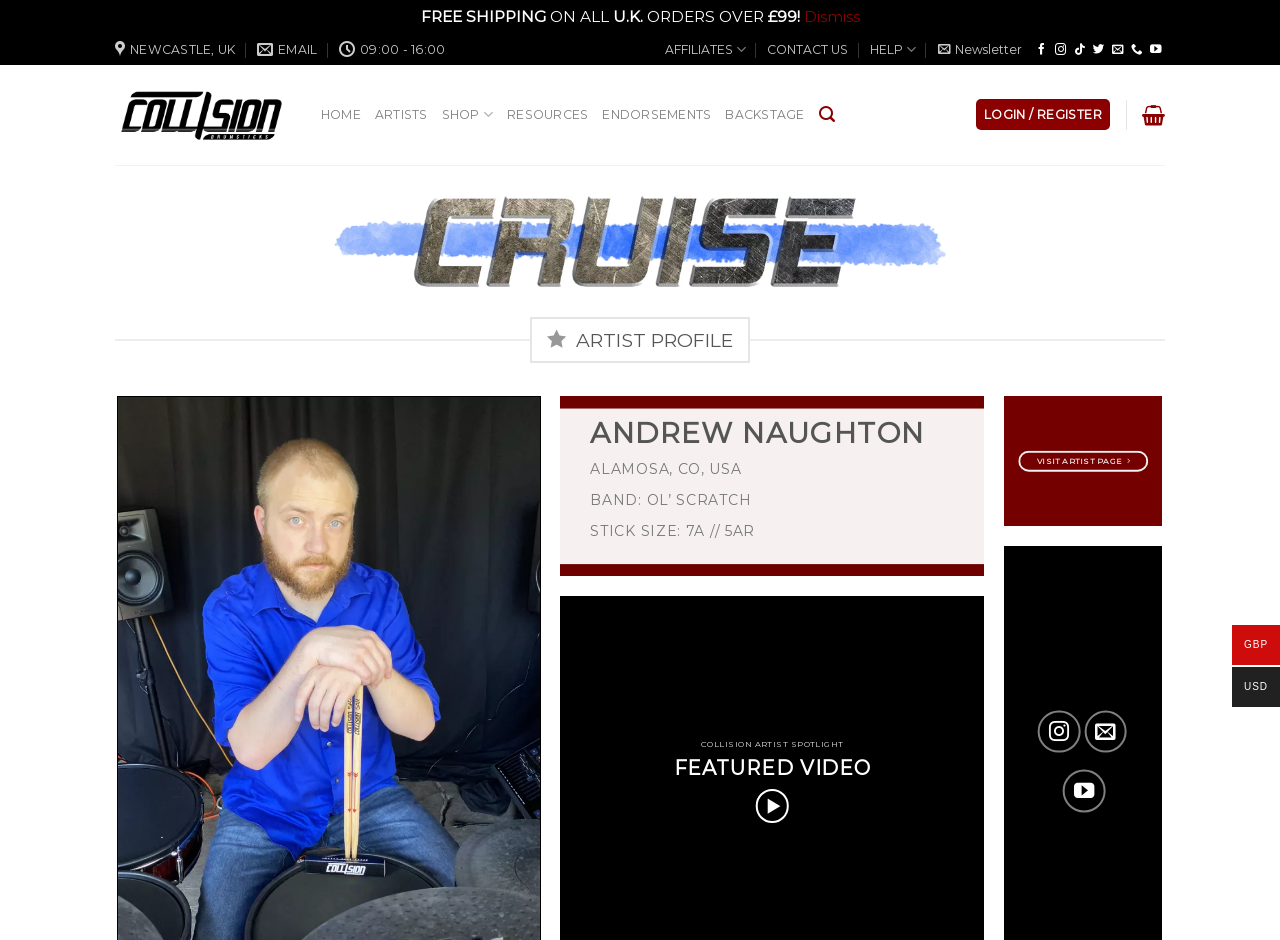Can you determine the bounding box coordinates of the area that needs to be clicked to fulfill the following instruction: "Follow Andrew Naughton on Instagram"?

[0.811, 0.756, 0.844, 0.801]